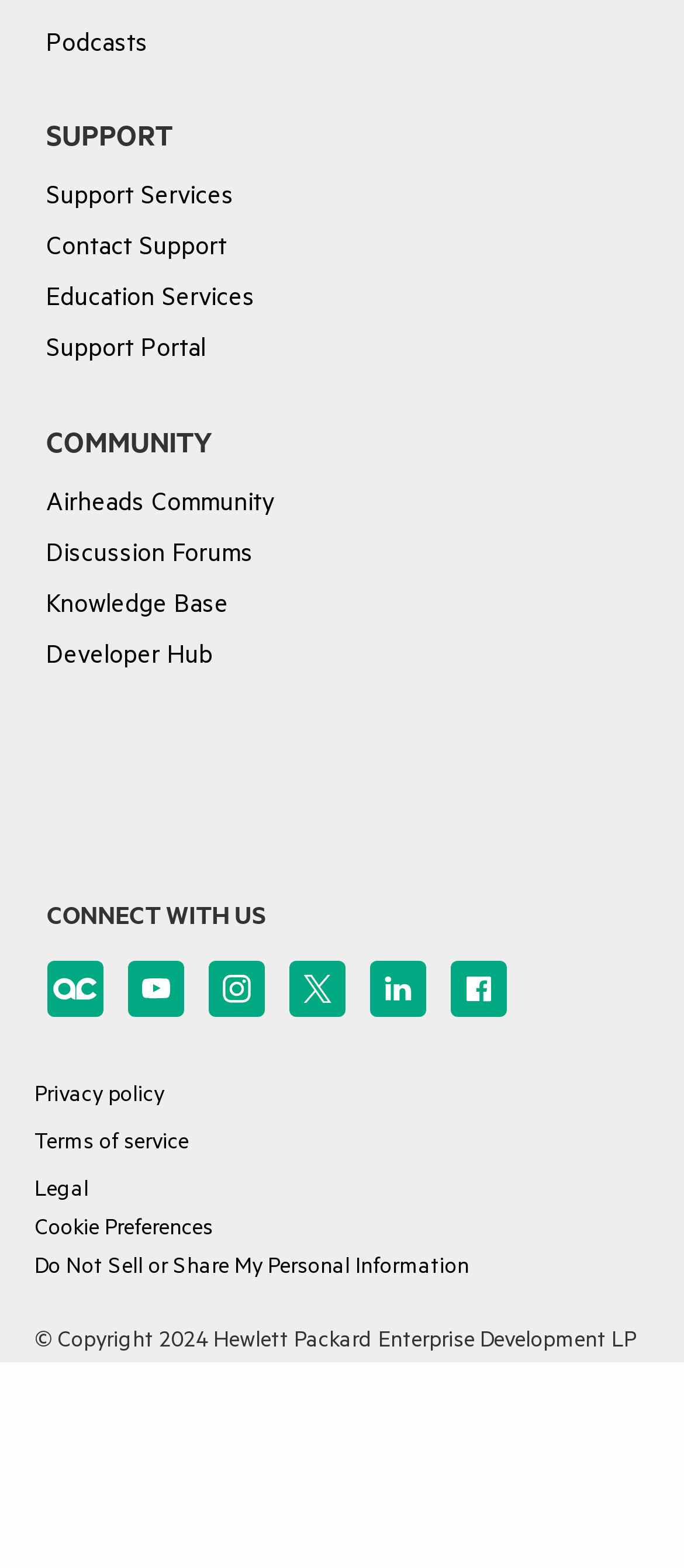What is the name of the company?
Could you answer the question in a detailed manner, providing as much information as possible?

I found the company name by looking at the link 'HPE' which has an image with the same name, and it is likely to be the company name.